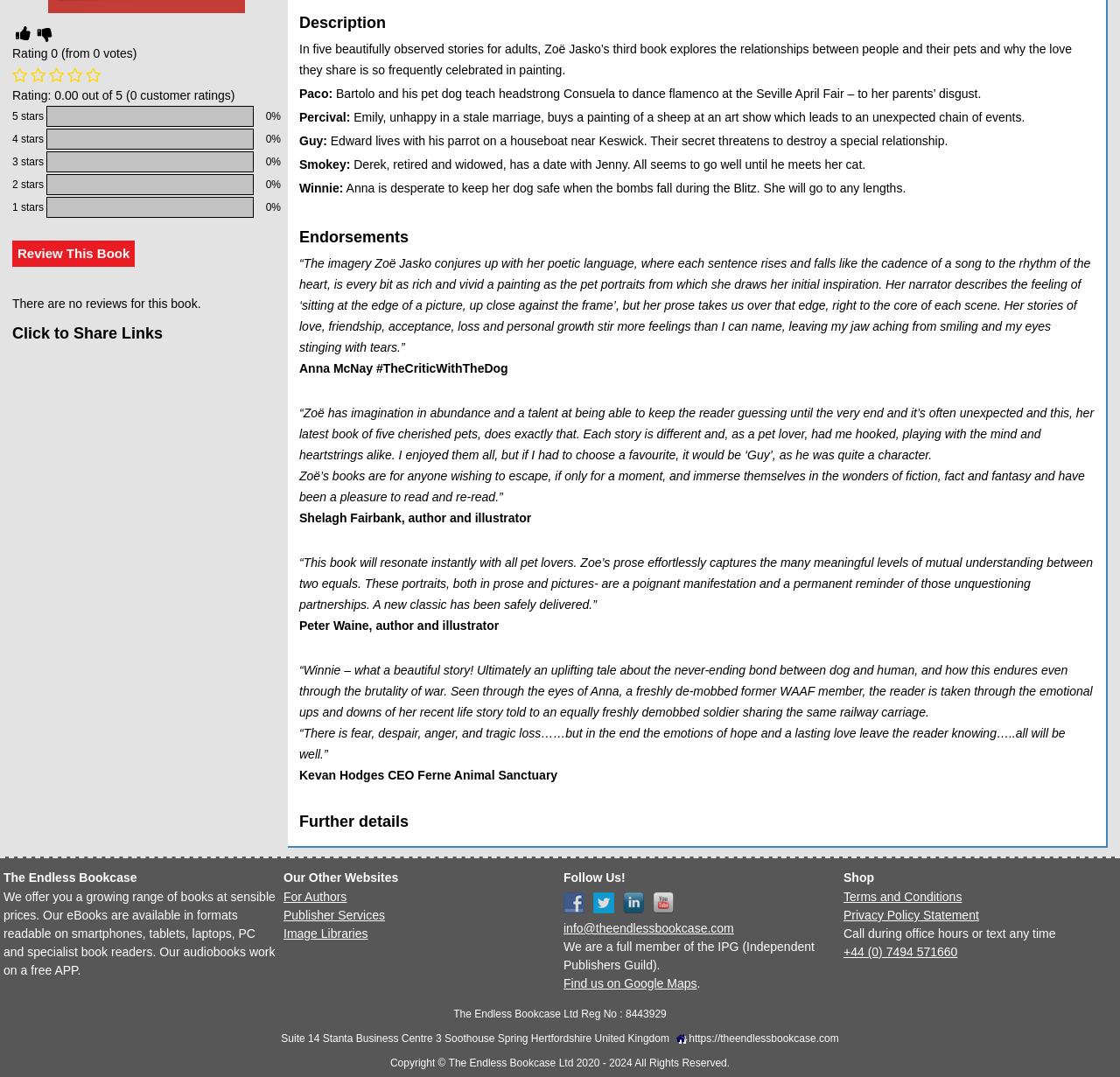Find the bounding box coordinates for the element described here: "info@theendlessbookcase.com".

[0.503, 0.855, 0.655, 0.868]